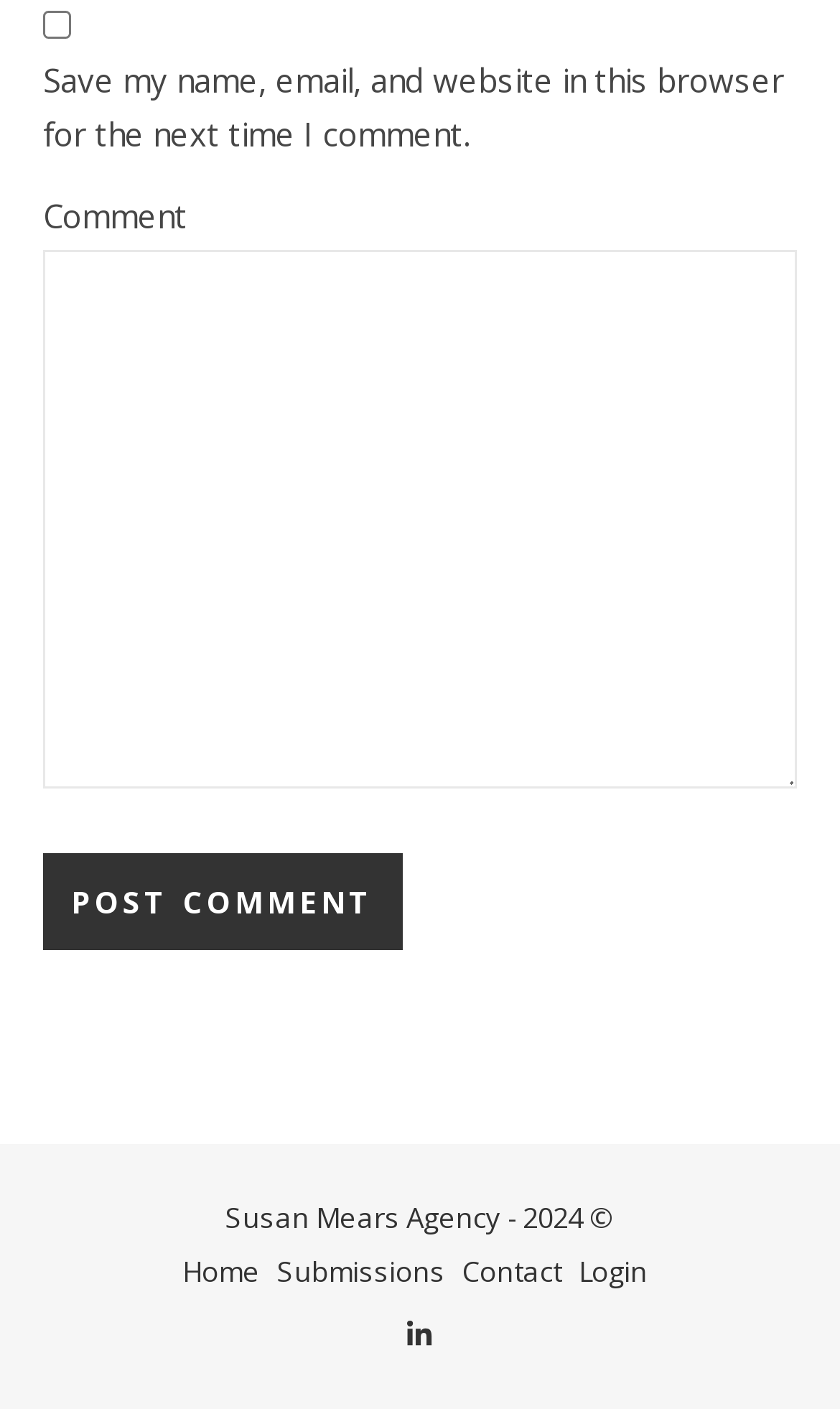Respond concisely with one word or phrase to the following query:
What is the copyright year?

2024